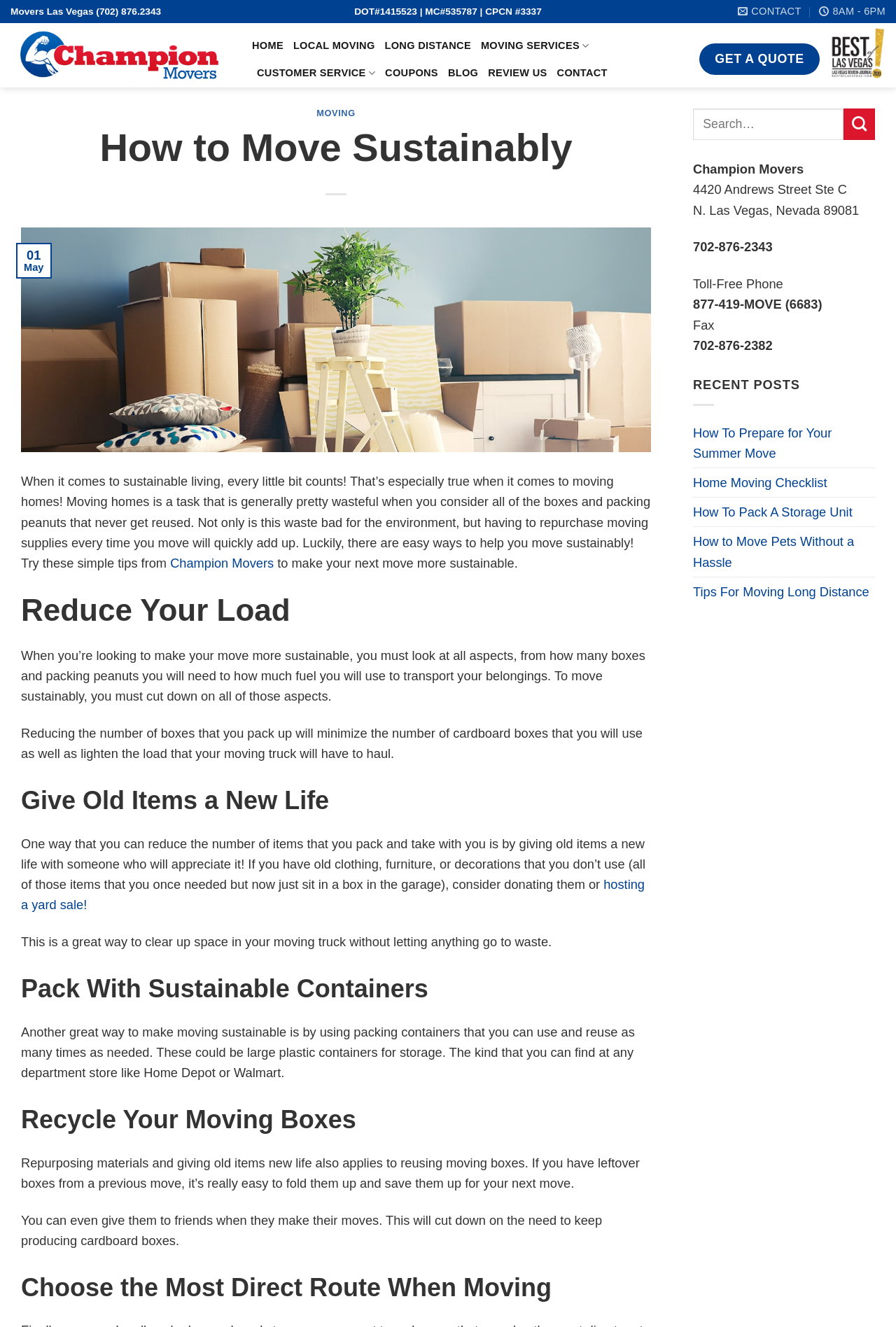Respond to the question with just a single word or phrase: 
What is the title of the article on sustainable moving?

How to Move Sustainably